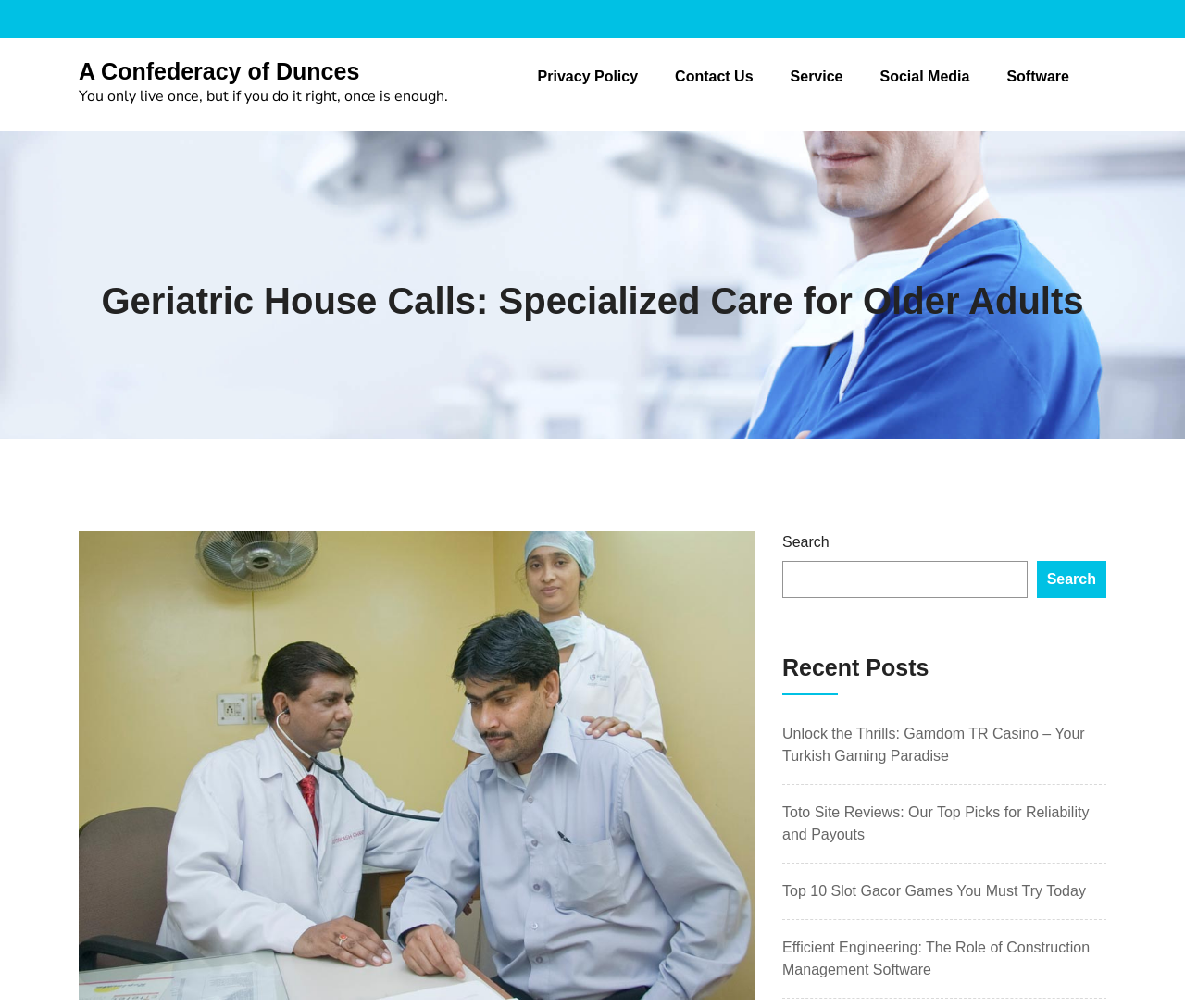Please pinpoint the bounding box coordinates for the region I should click to adhere to this instruction: "Contact us".

[0.57, 0.047, 0.636, 0.106]